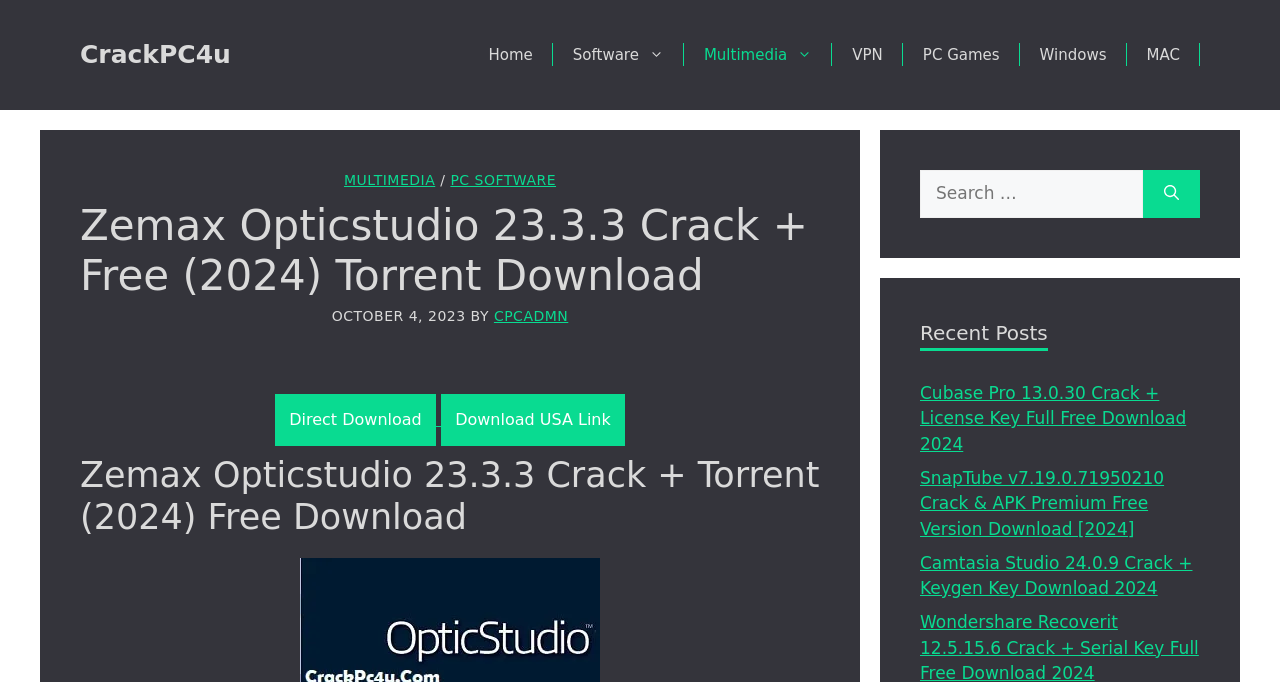How many links are in the primary navigation?
Using the image as a reference, answer with just one word or a short phrase.

7